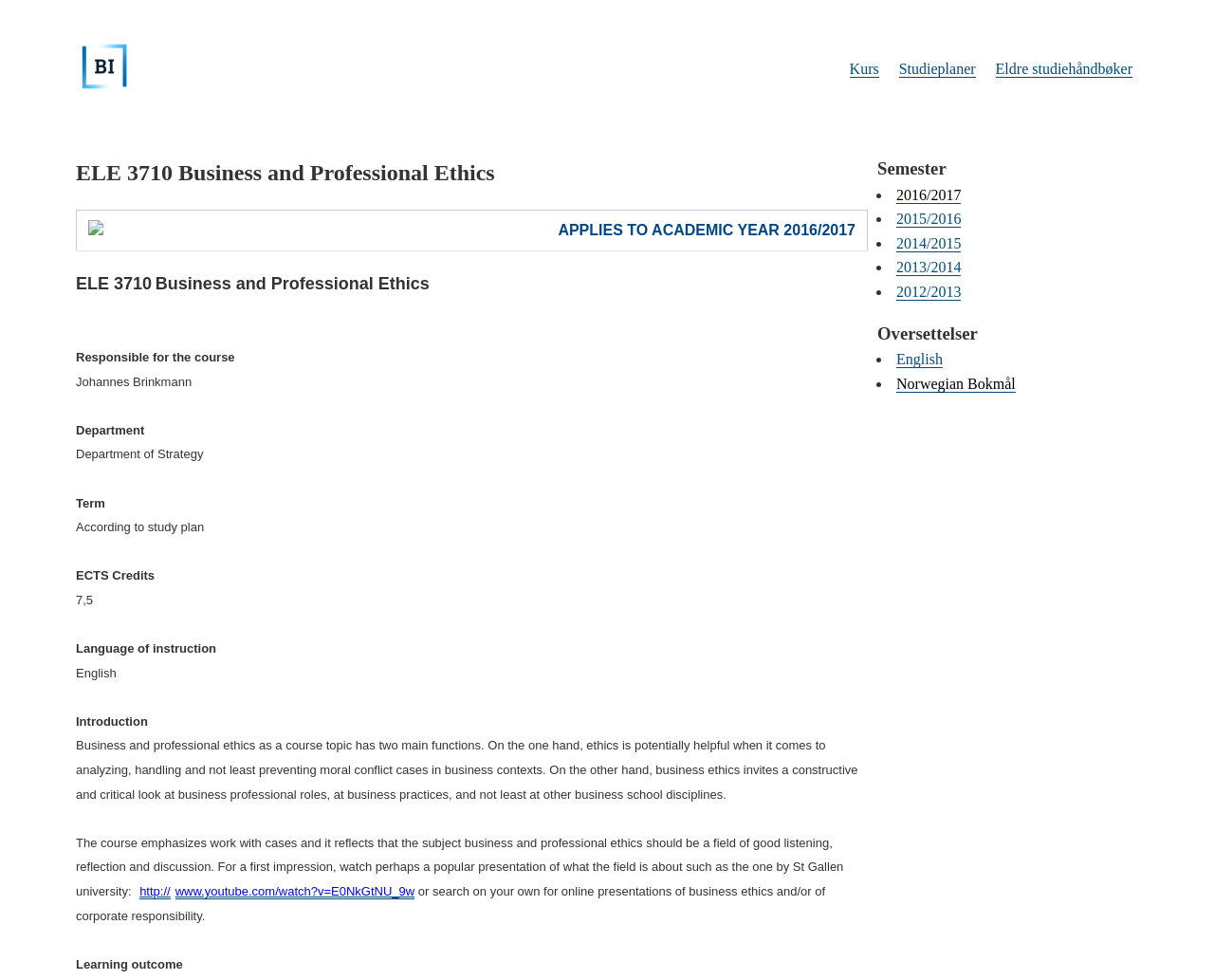What is the course name?
Based on the image, answer the question with as much detail as possible.

The course name can be found in the heading element with the text 'ELE 3710 Business and Professional Ethics' which is located at the top of the webpage.